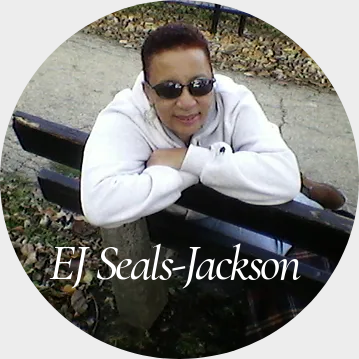Use a single word or phrase to answer the question:
What is the person wearing on their face?

Sunglasses